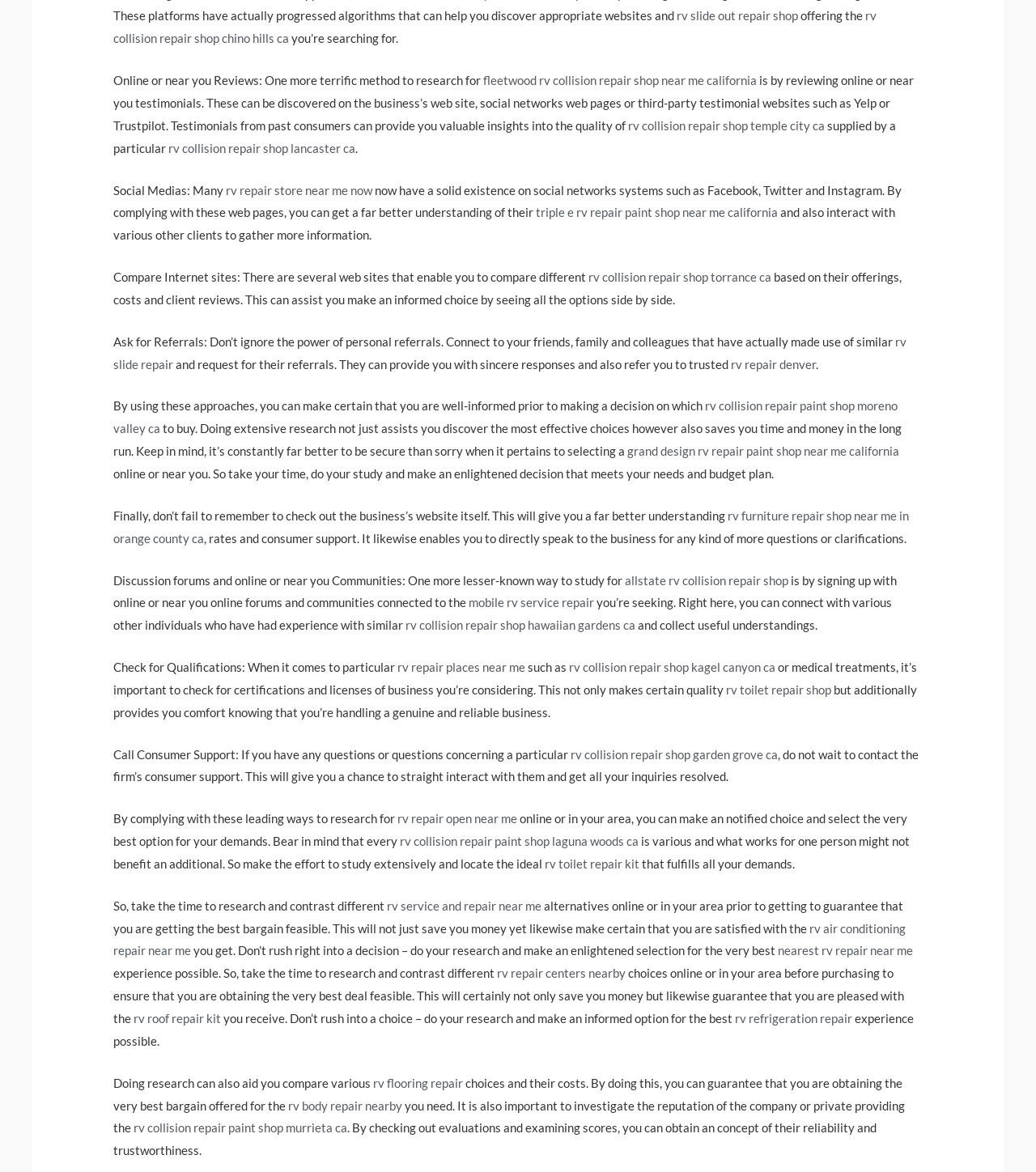Please identify the coordinates of the bounding box that should be clicked to fulfill this instruction: "Explore 'rv collision repair shop lancaster ca'".

[0.163, 0.12, 0.343, 0.132]